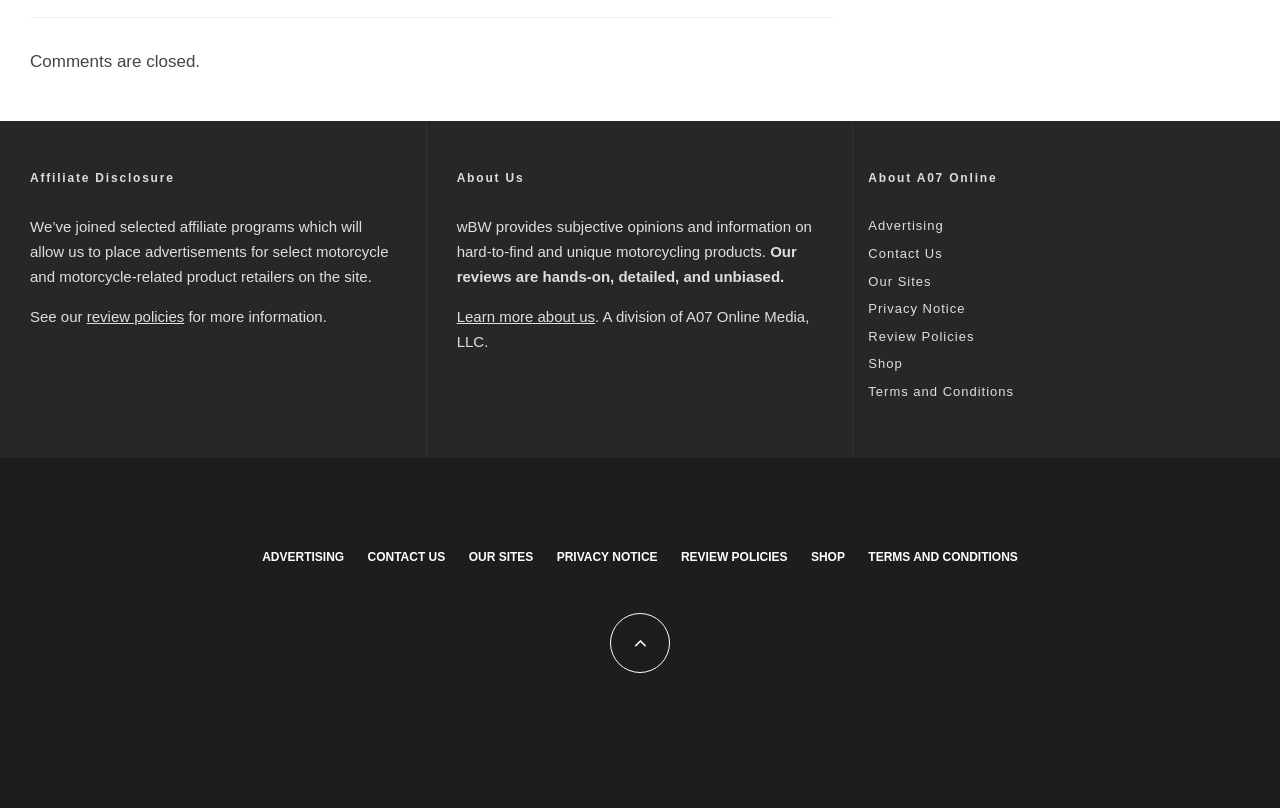How many links are there in the bottom section of the webpage?
Refer to the screenshot and respond with a concise word or phrase.

8